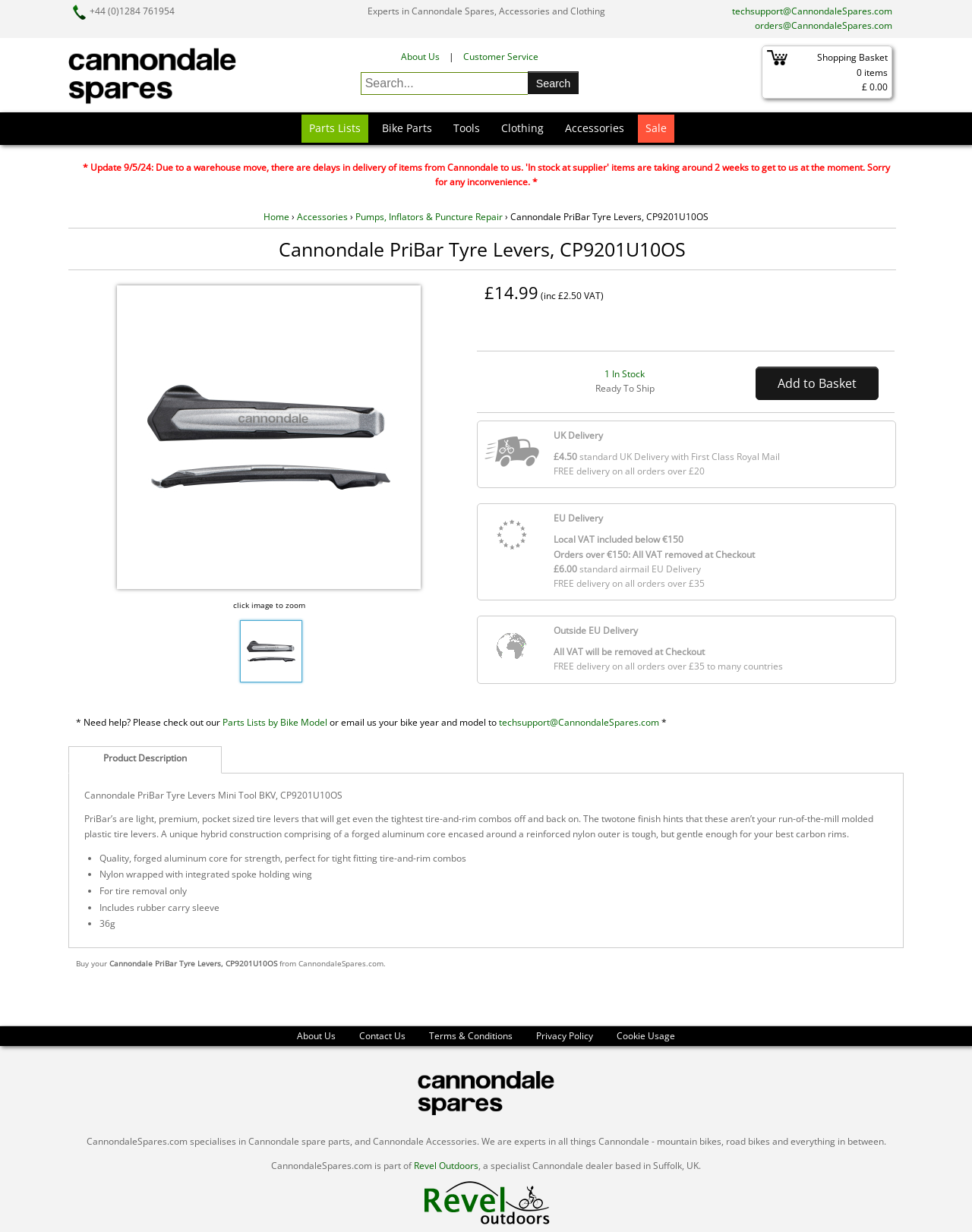Identify the bounding box of the UI element that matches this description: "Parts Lists by Bike Model".

[0.229, 0.581, 0.337, 0.592]